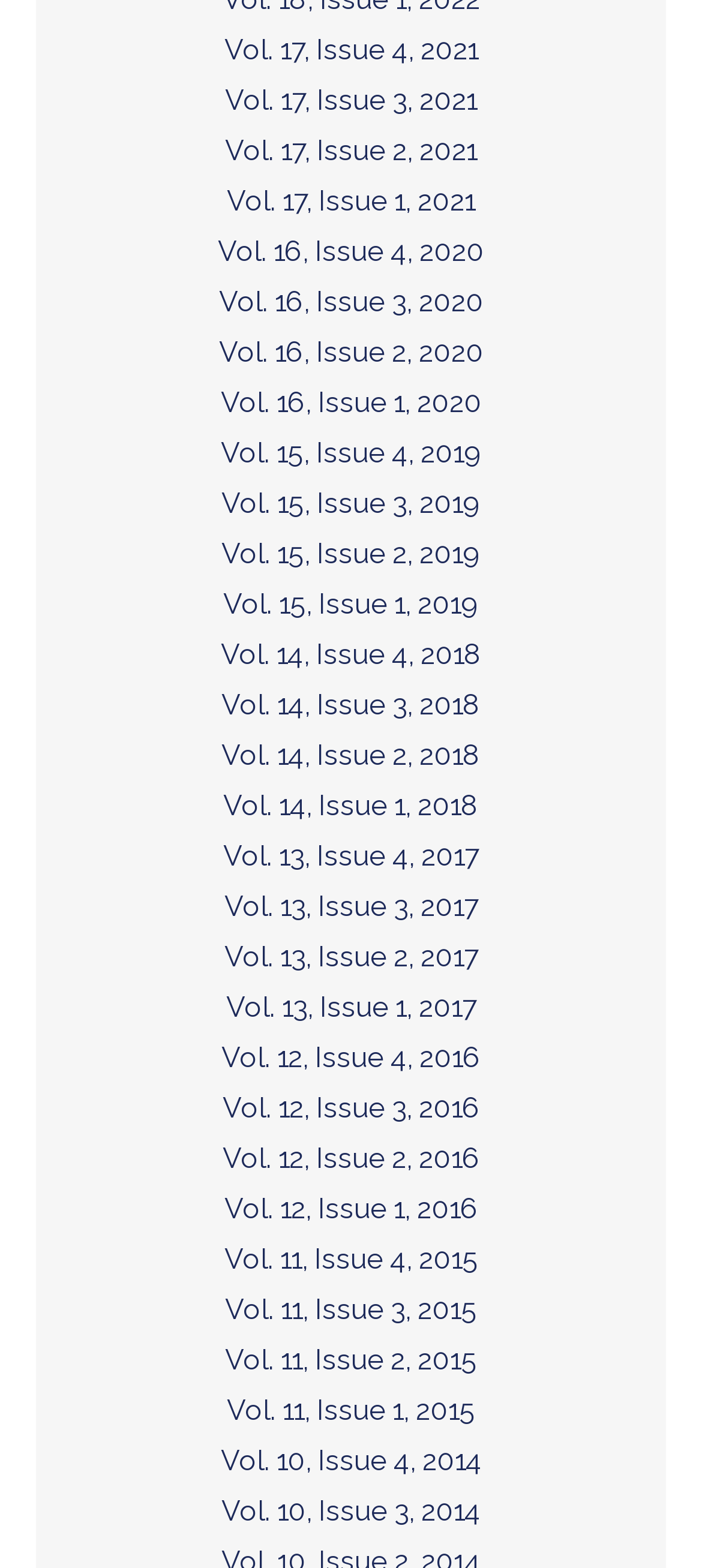How many issues are available in total?
Please give a detailed and elaborate answer to the question.

By counting the links on the webpage, I can see that there are 44 issues available in total, spanning across 17 volumes from 2014 to 2021.